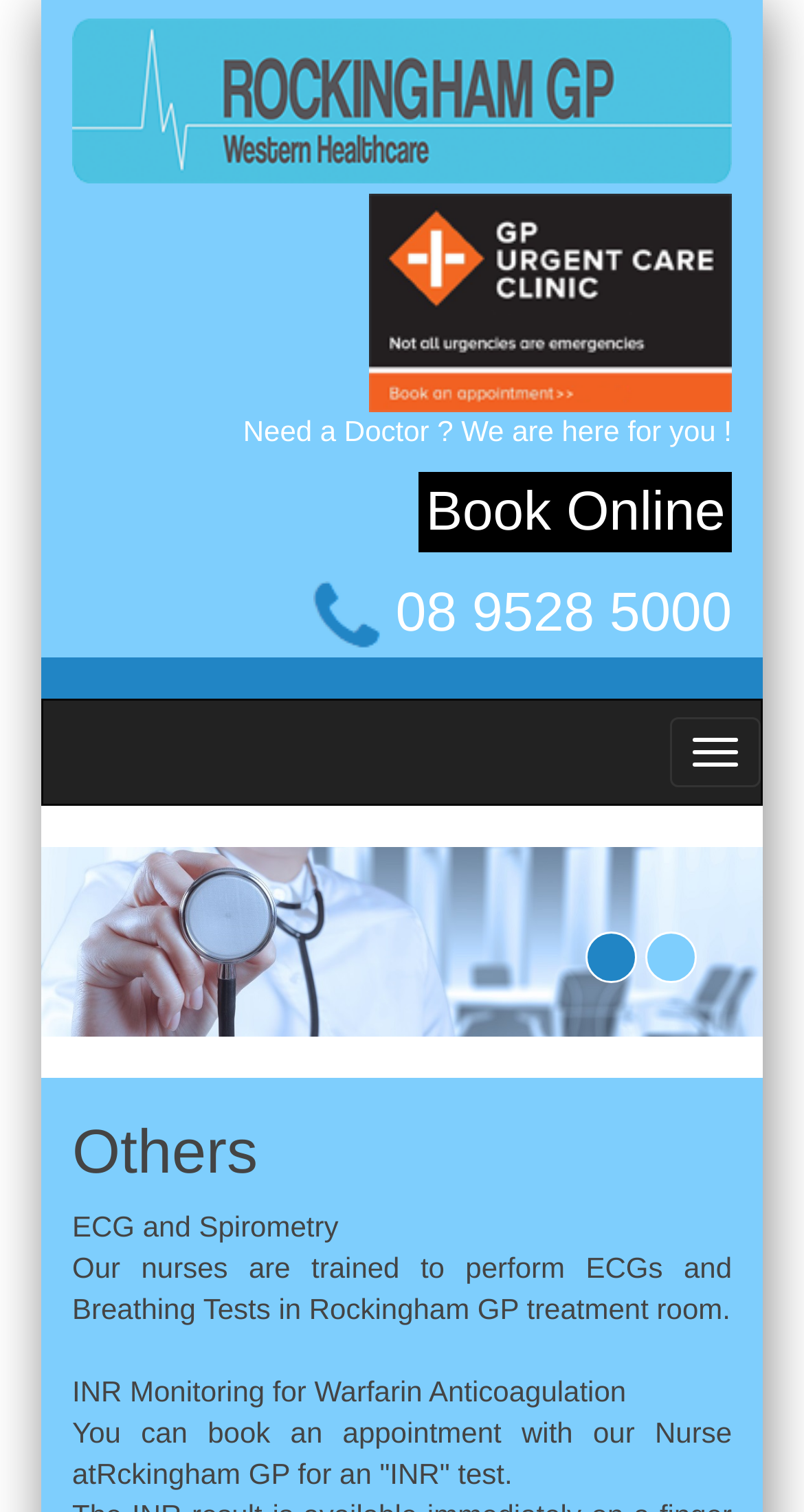Provide an in-depth description of the elements and layout of the webpage.

The webpage is about Rockingham GP, a medical service provider. At the top left, there is a logo image, and to its right, there is another image of 'GP Urgent Care.png'. Below these images, there is a prominent text 'Need a Doctor? We are here for you!' followed by a 'Book Online' link. 

To the right of the 'Book Online' link, there is a telephone icon and a phone number '08 9528 5000' displayed. Further to the right, there is a button with no text. 

On the left side of the page, there is a list box with a mirror icon, which takes up a significant portion of the page's height. Below the list box, there is a heading 'Others'. Under this heading, there are three sections of text. The first section is about ECG and Spirometry, which mentions that the nurses at Rockingham GP are trained to perform these tests. The second section is about INR Monitoring for Warfarin Anticoagulation, which allows users to book an appointment with a nurse at Rockingham GP for an "INR" test.